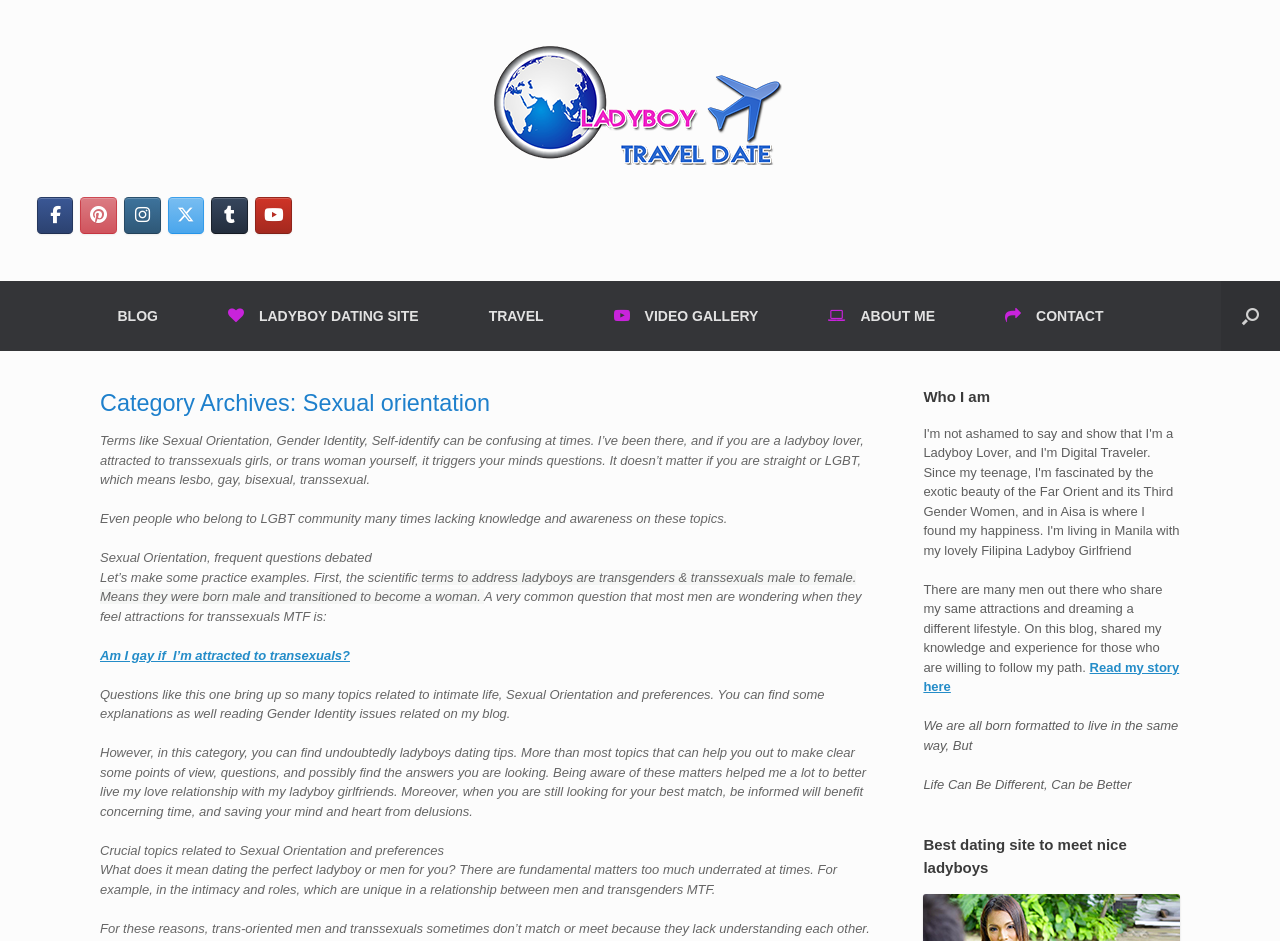What is the topic of the blog post? From the image, respond with a single word or brief phrase.

Sexual Orientation and preferences